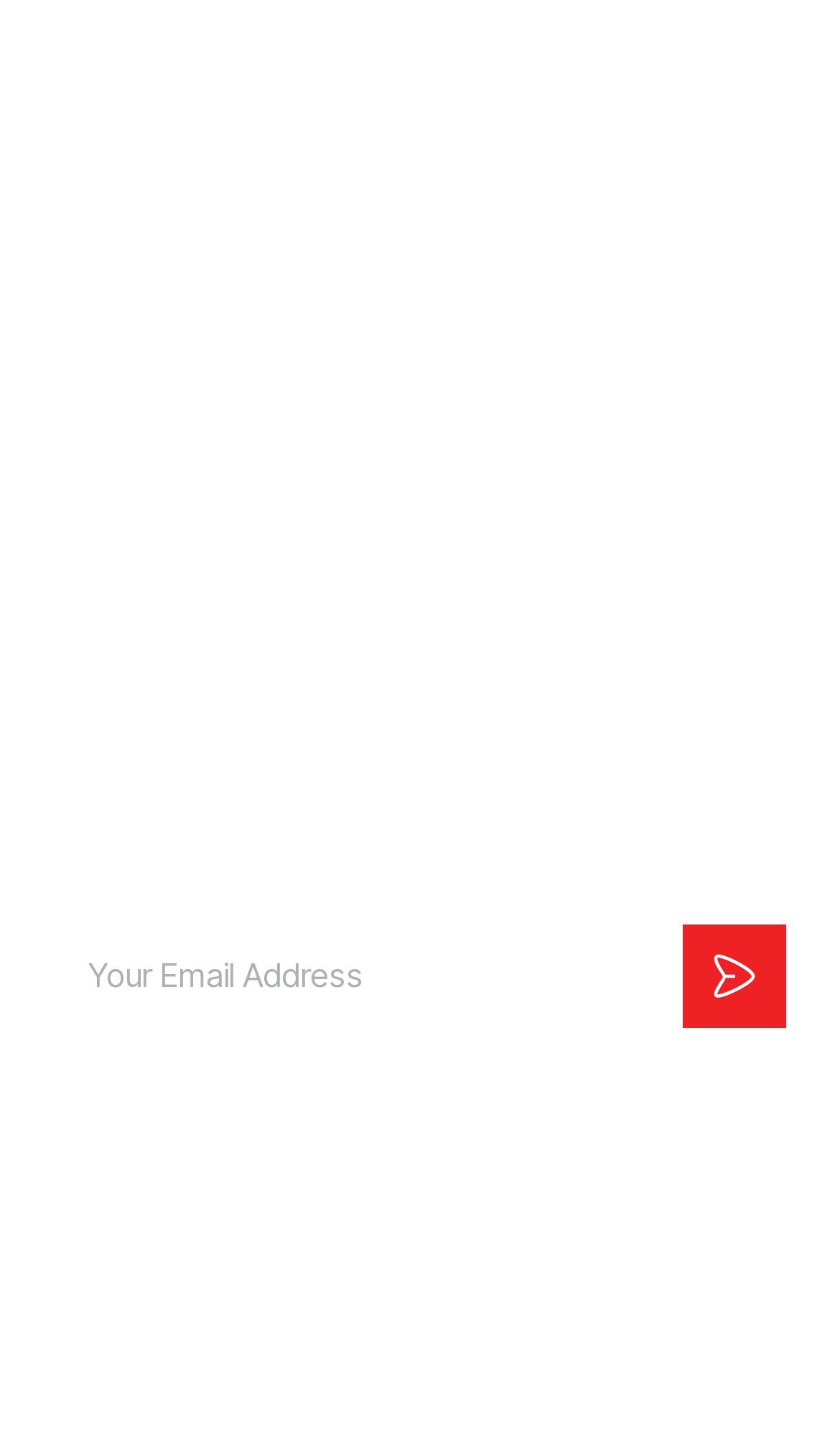How many headings are on the webpage?
Please look at the screenshot and answer in one word or a short phrase.

4